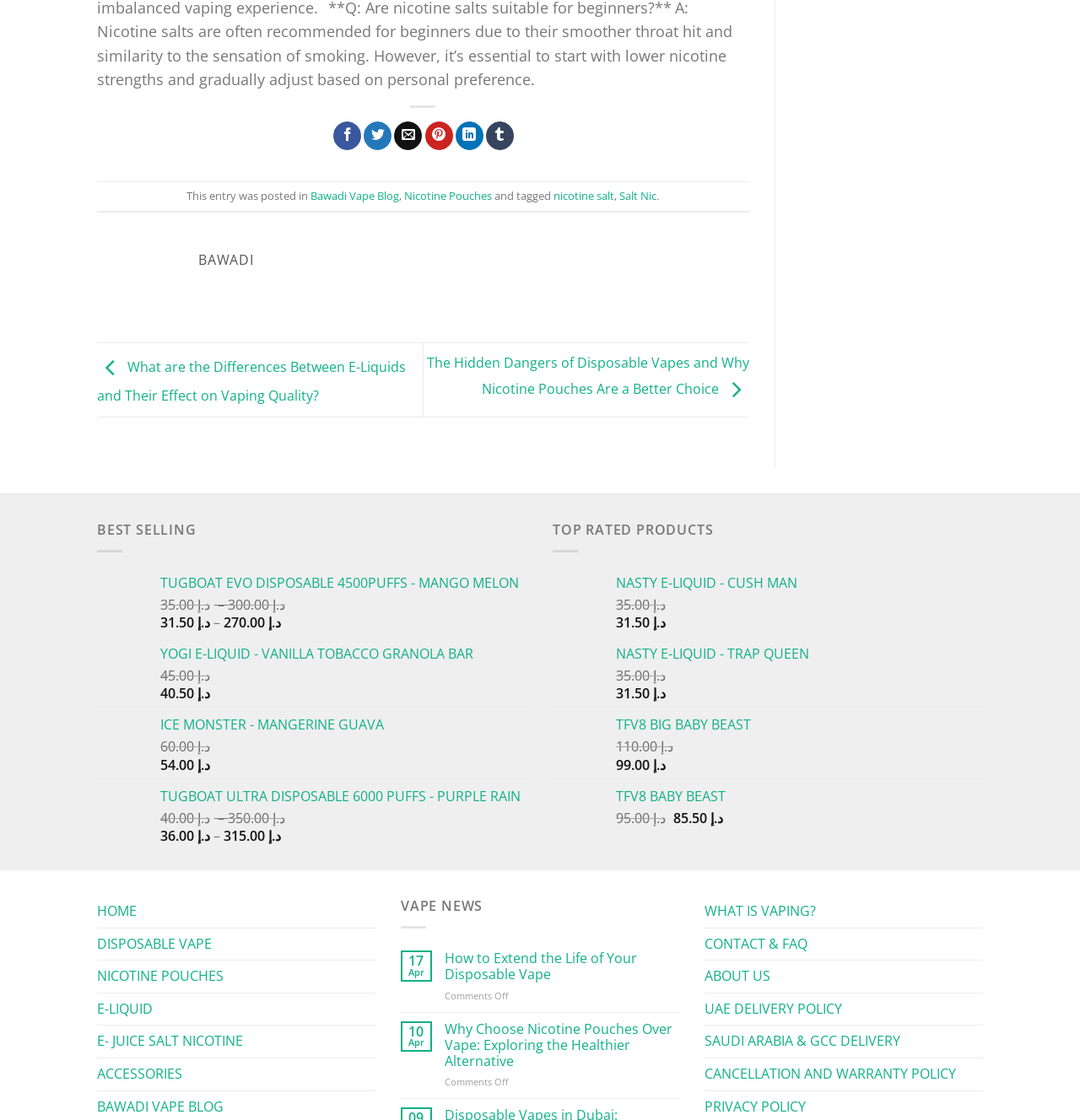Please identify the bounding box coordinates of the element that needs to be clicked to perform the following instruction: "Explore TOP RATED PRODUCTS".

[0.512, 0.464, 0.66, 0.481]